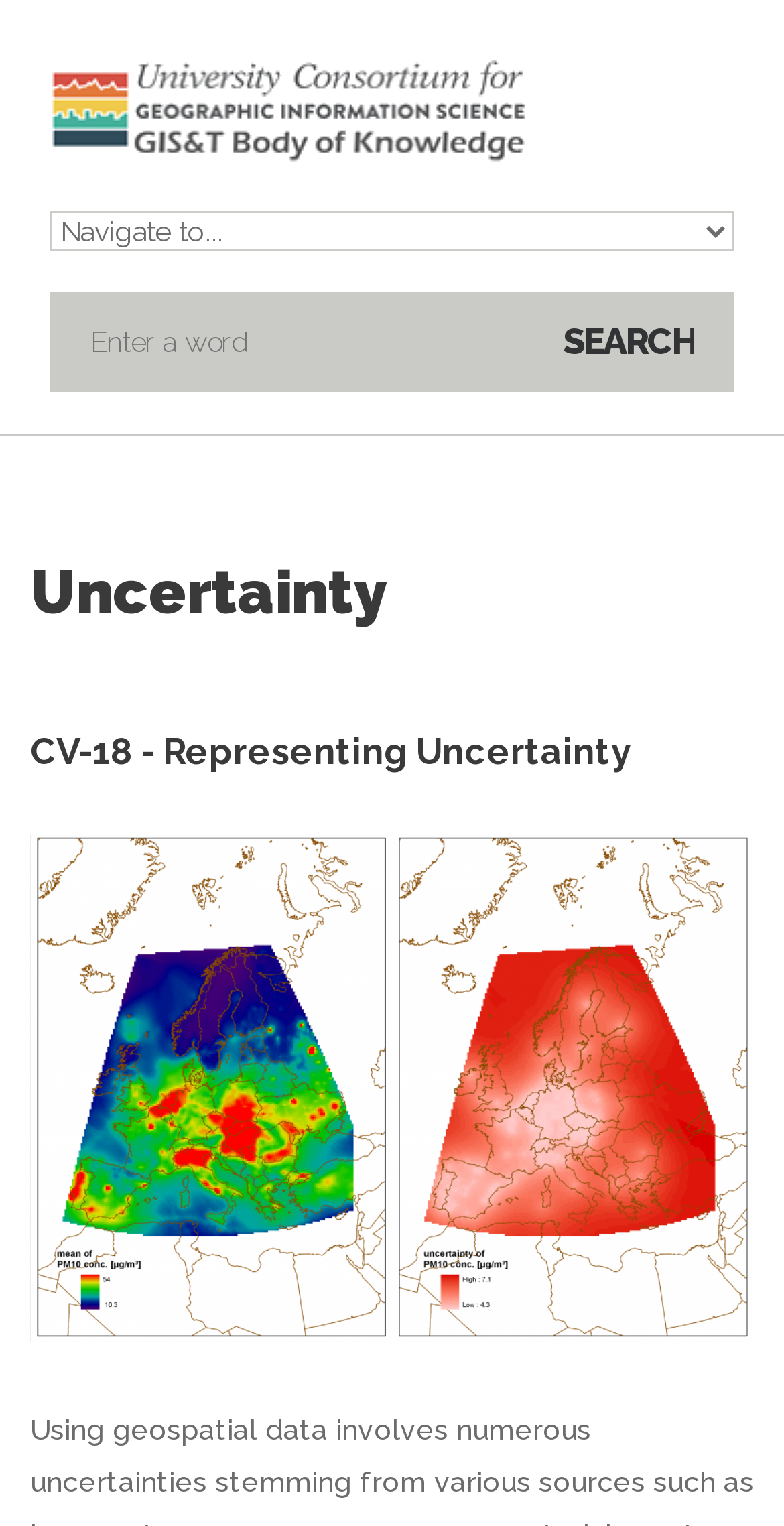What is the text of the first link on the page?
Answer the question with a single word or phrase, referring to the image.

Home